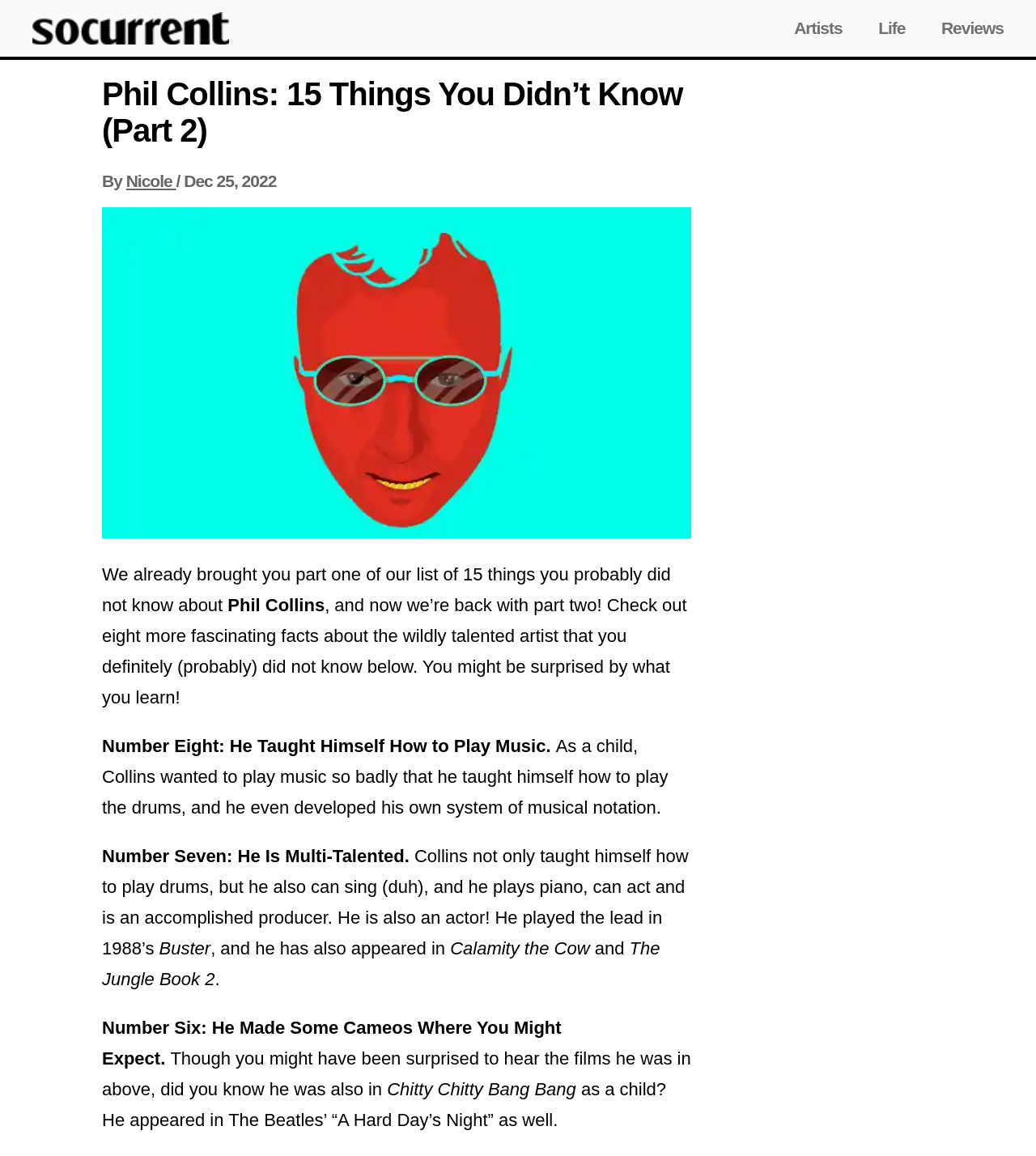Using the information shown in the image, answer the question with as much detail as possible: Who wrote the article?

The author's name can be found below the main heading, where it says 'By Nicole'.